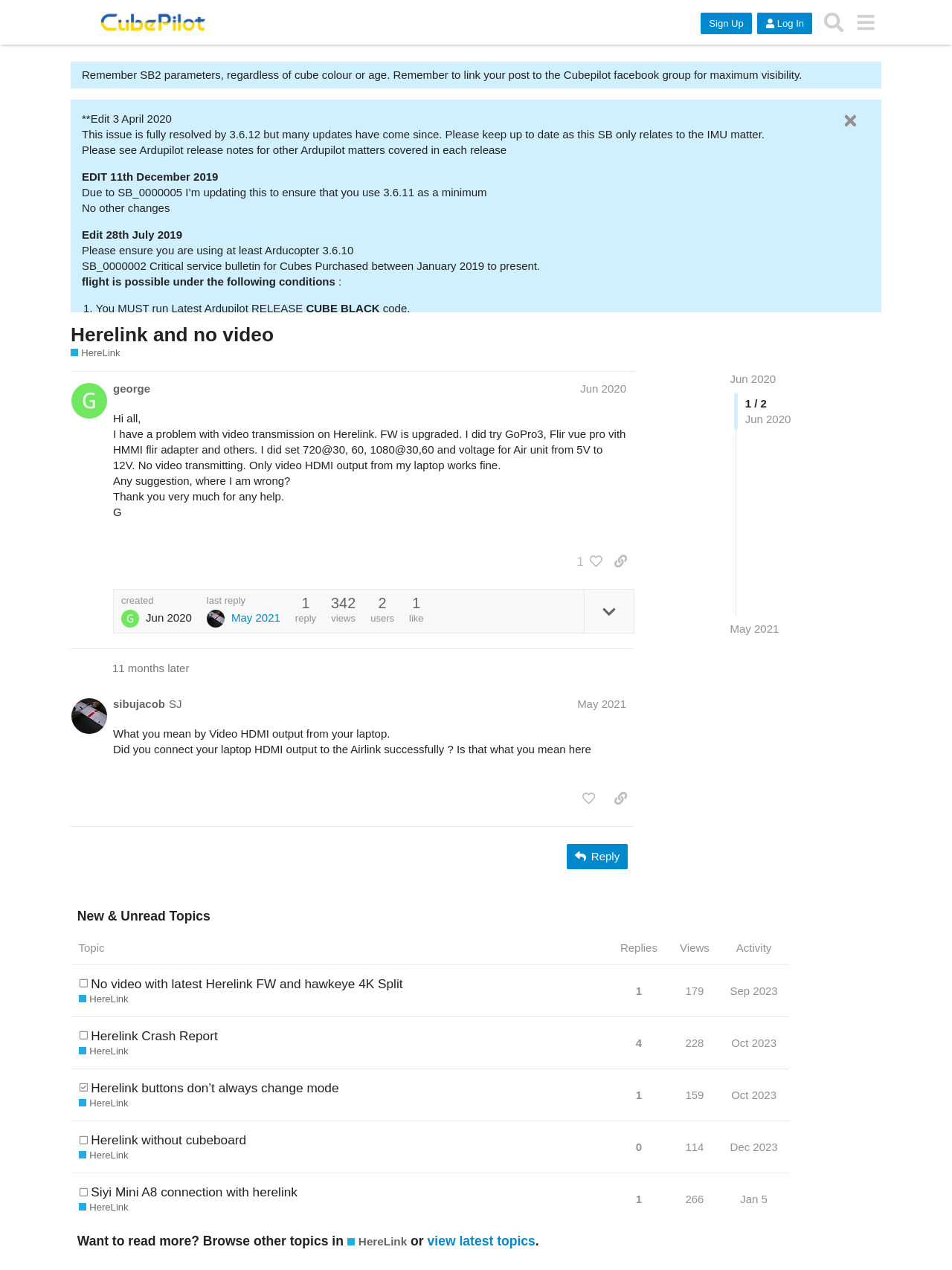Using the information in the image, give a detailed answer to the following question: What is the purpose of setting parameters?

The webpage provides a list of parameters to be set, such as 'BRD_TYPE == 3', 'EK2_IMU_MASK == 7', etc. which are intended to prevent failure or ensure safe operation of the vehicle.